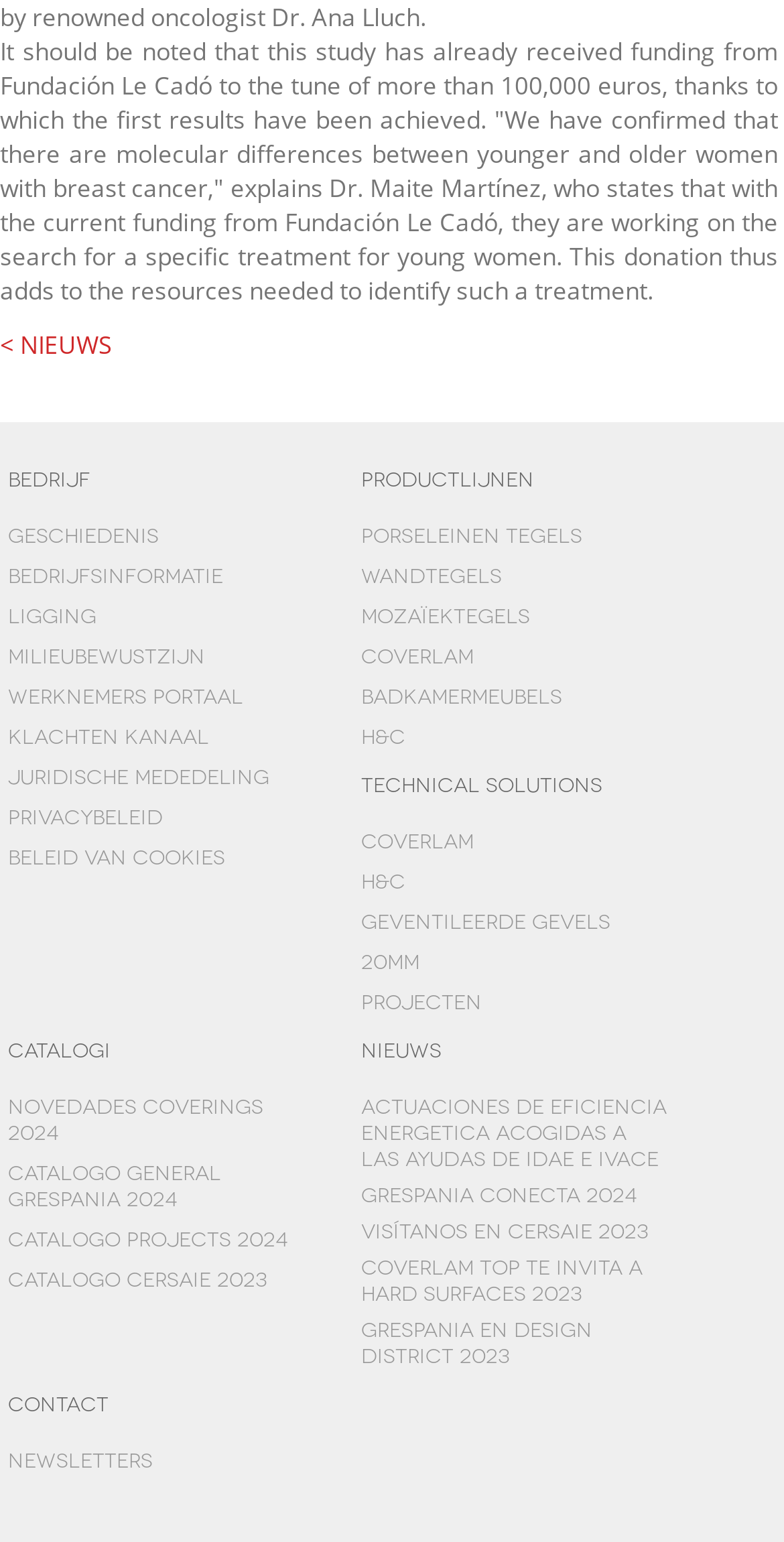Determine the bounding box coordinates of the region that needs to be clicked to achieve the task: "Visit the 'PRODUCTLIJNEN' page".

[0.461, 0.301, 0.853, 0.325]